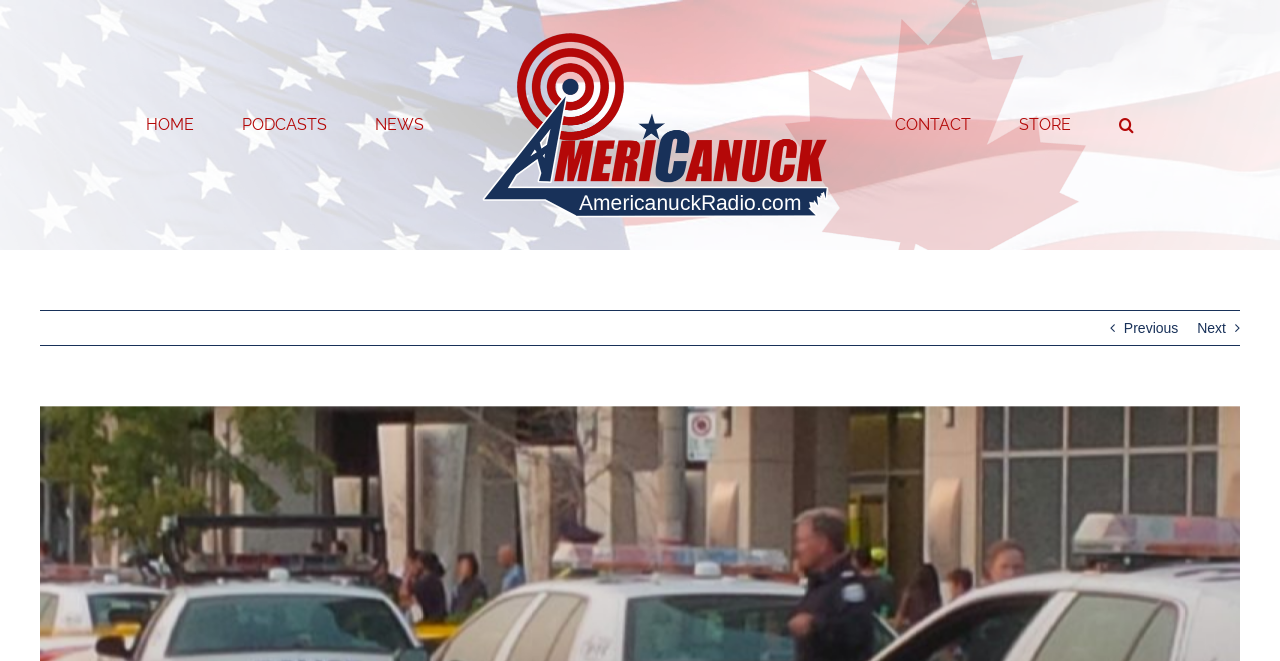Kindly determine the bounding box coordinates for the area that needs to be clicked to execute this instruction: "contact us".

[0.699, 0.125, 0.759, 0.252]